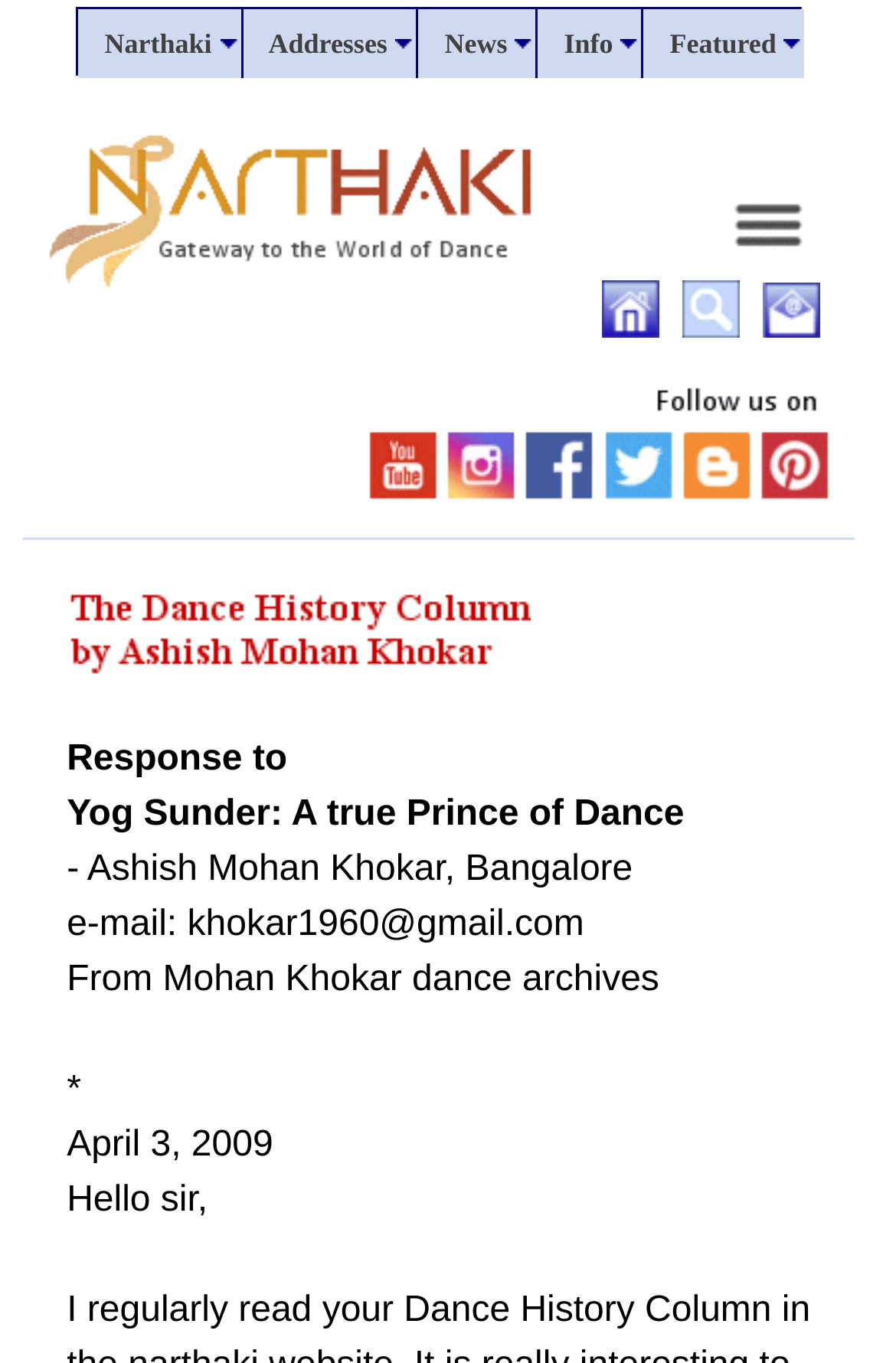Based on the element description, predict the bounding box coordinates (top-left x, top-left y, bottom-right x, bottom-right y) for the UI element in the screenshot: alt="Social media links"

[0.167, 0.359, 0.954, 0.388]